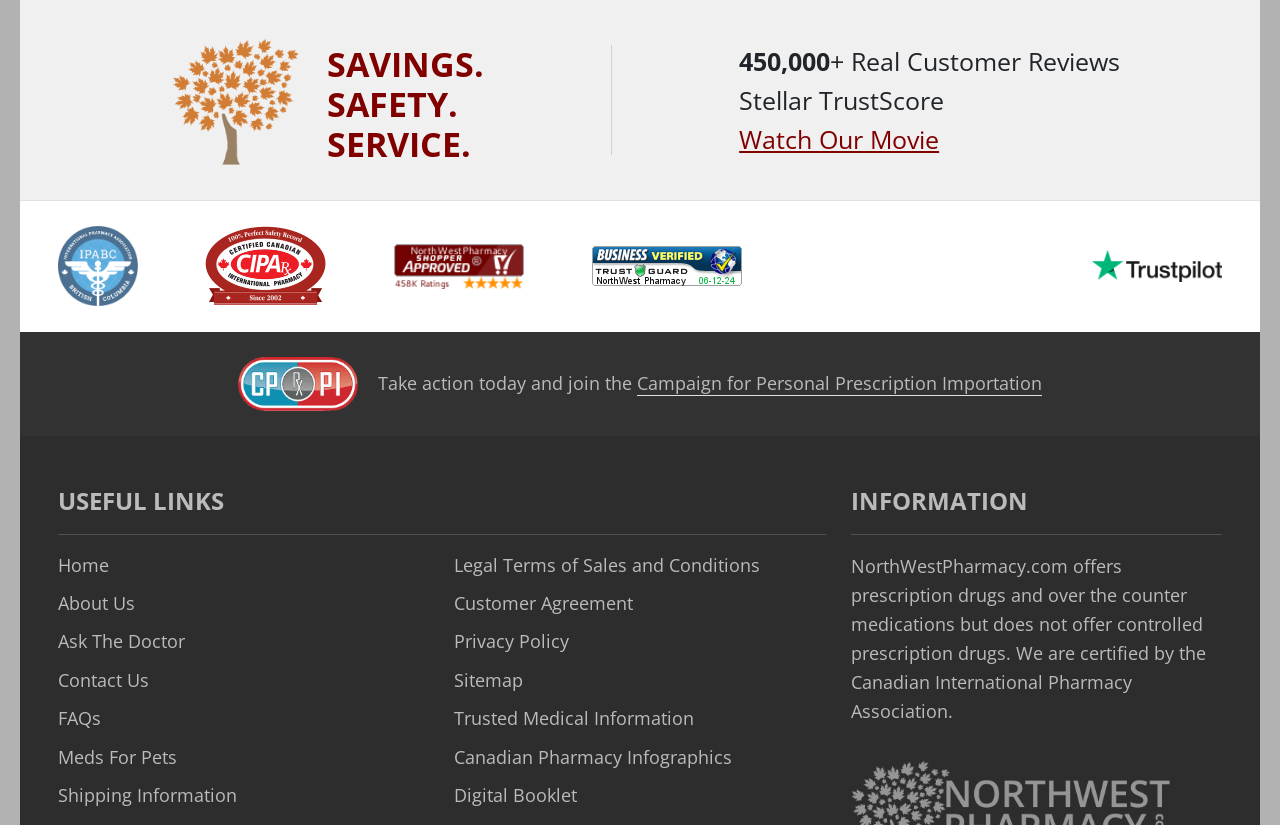Find the bounding box coordinates of the element to click in order to complete the given instruction: "Read about Legal Terms of Sales and Conditions."

[0.355, 0.67, 0.594, 0.699]